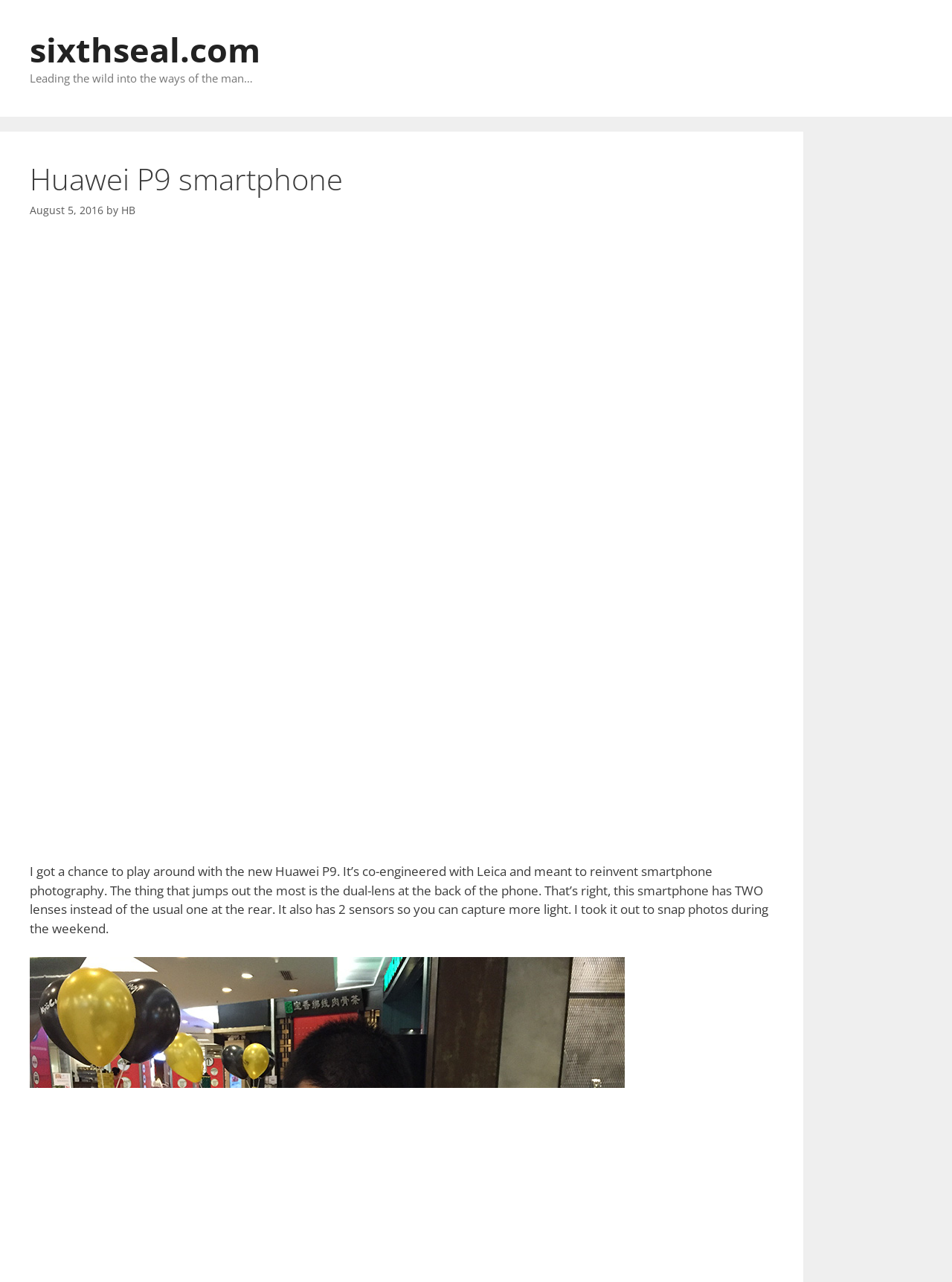Provide the bounding box coordinates for the UI element described in this sentence: "Purdue University". The coordinates should be four float values between 0 and 1, i.e., [left, top, right, bottom].

None